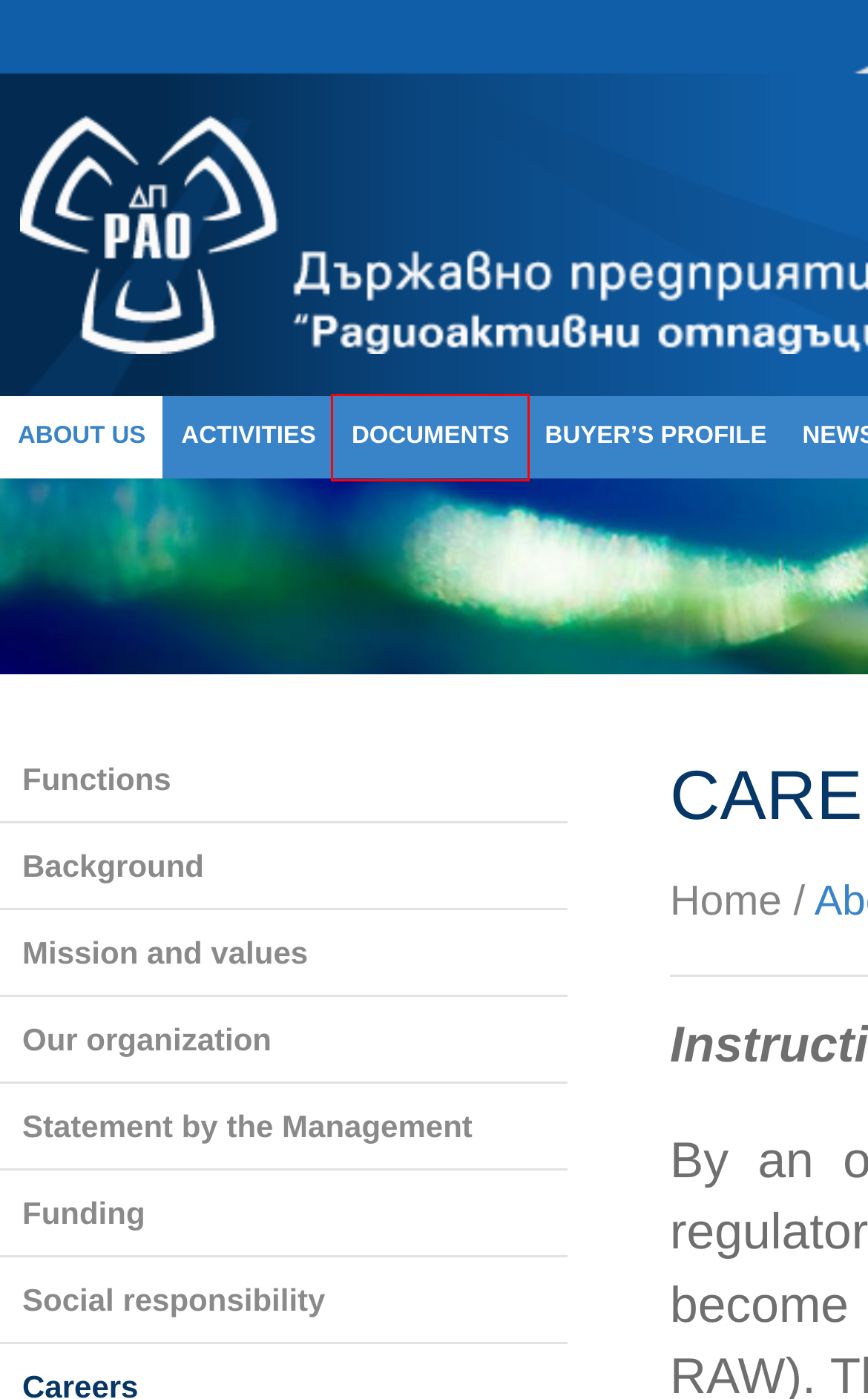Using the screenshot of a webpage with a red bounding box, pick the webpage description that most accurately represents the new webpage after the element inside the red box is clicked. Here are the candidates:
A. Our organization - ДП РАО
B. Functions - ДП РАО
C. Mission and values - ДП РАО
D. Statement by the Management - ДП РАО
E. Мanagement of RAW from nuclear applications - ДП РАО
F. Social responsibility - ДП РАО
G. Normative legislation  - ДП РАО
H. Buyer’s profile - ДП РАО

G